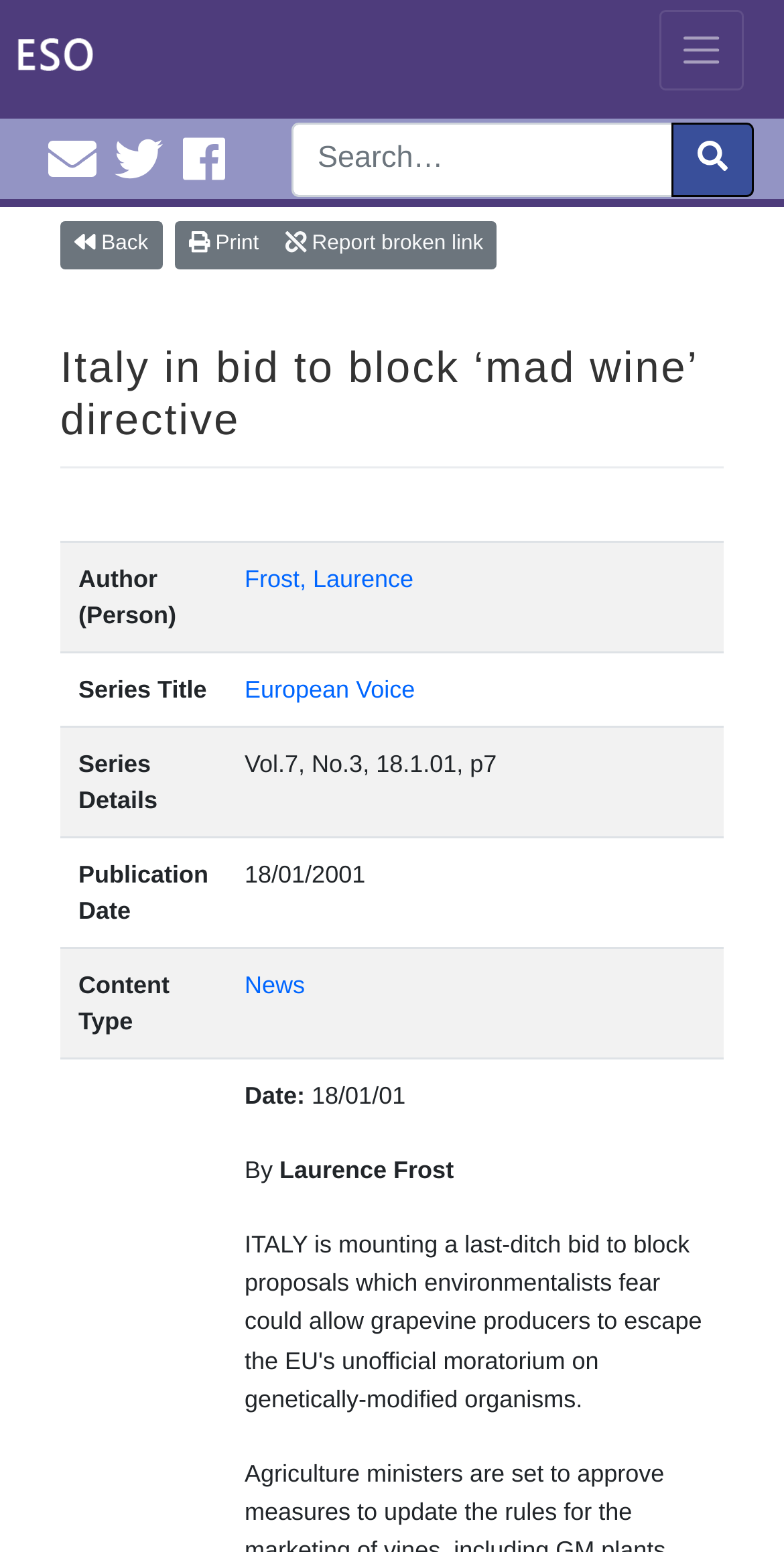Locate the UI element that matches the description aria-label="Search" name="s" placeholder="Search…" in the webpage screenshot. Return the bounding box coordinates in the format (top-left x, top-left y, bottom-right x, bottom-right y), with values ranging from 0 to 1.

[0.372, 0.079, 0.859, 0.126]